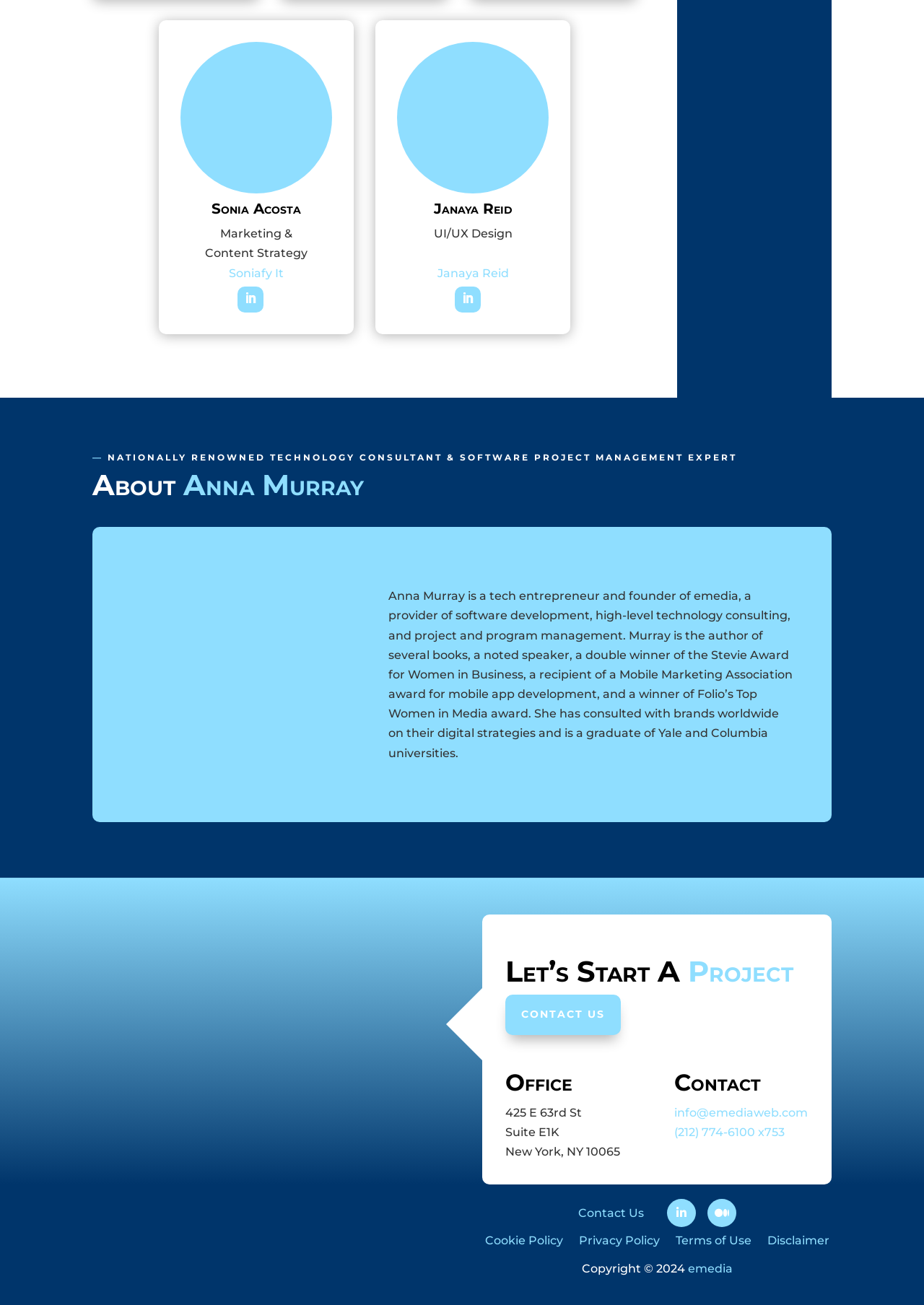What is the name of the company founded by Anna Murray?
Refer to the image and provide a concise answer in one word or phrase.

emedia